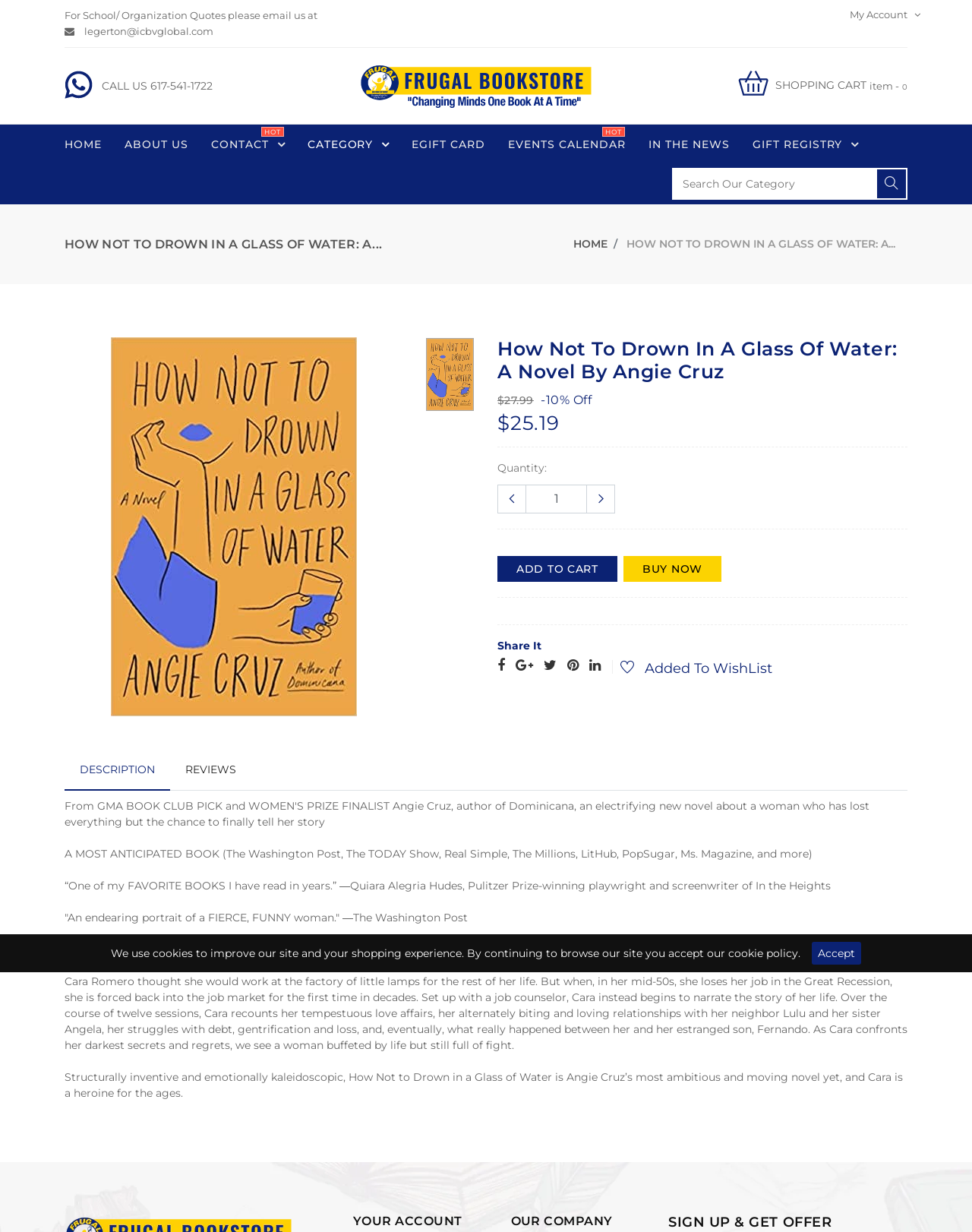What is the price of the novel?
Answer the question with as much detail as you can, using the image as a reference.

I found the answer by looking at the heading '$25.19'.